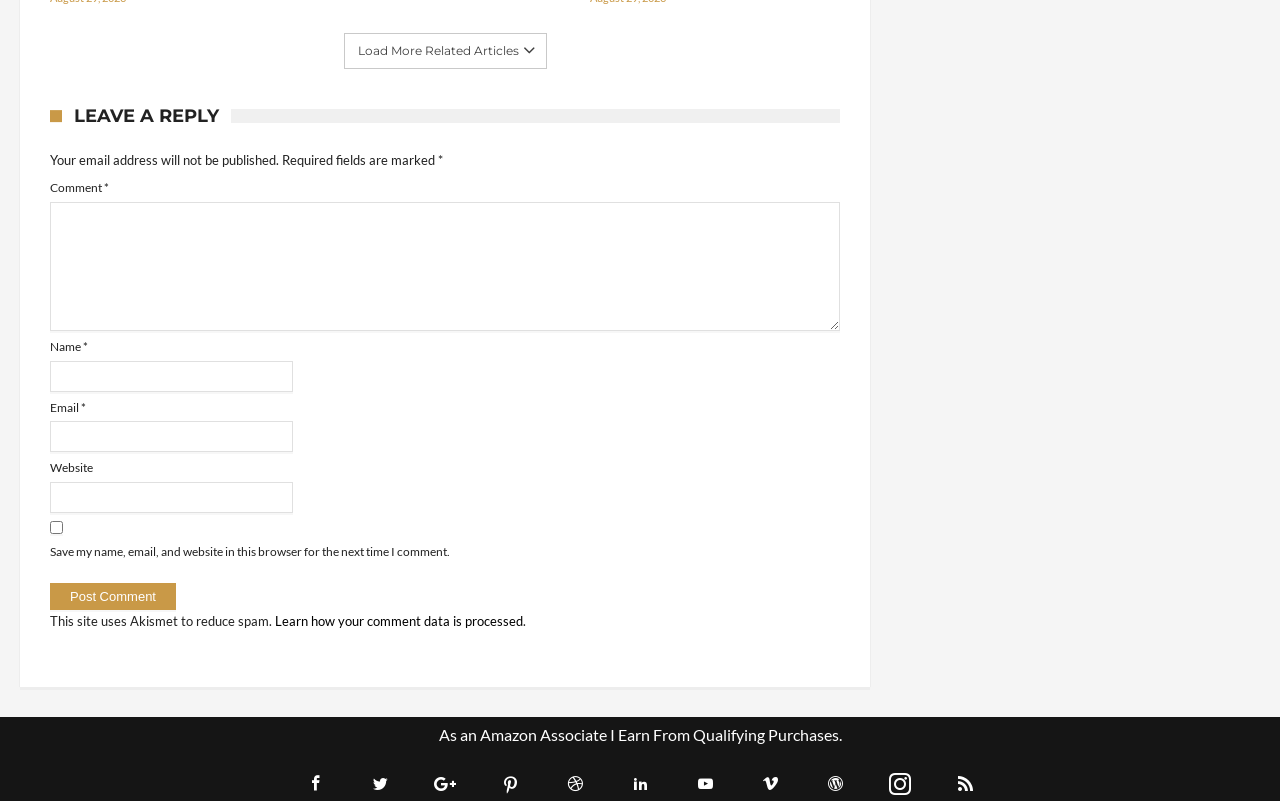What is the purpose of the 'Learn how your comment data is processed' link?
Please provide a detailed answer to the question.

The link is located below the 'This site uses Akismet to reduce spam' text, and its label is 'Learn how your comment data is processed'. This suggests that the link provides information about how the website processes user comment data.